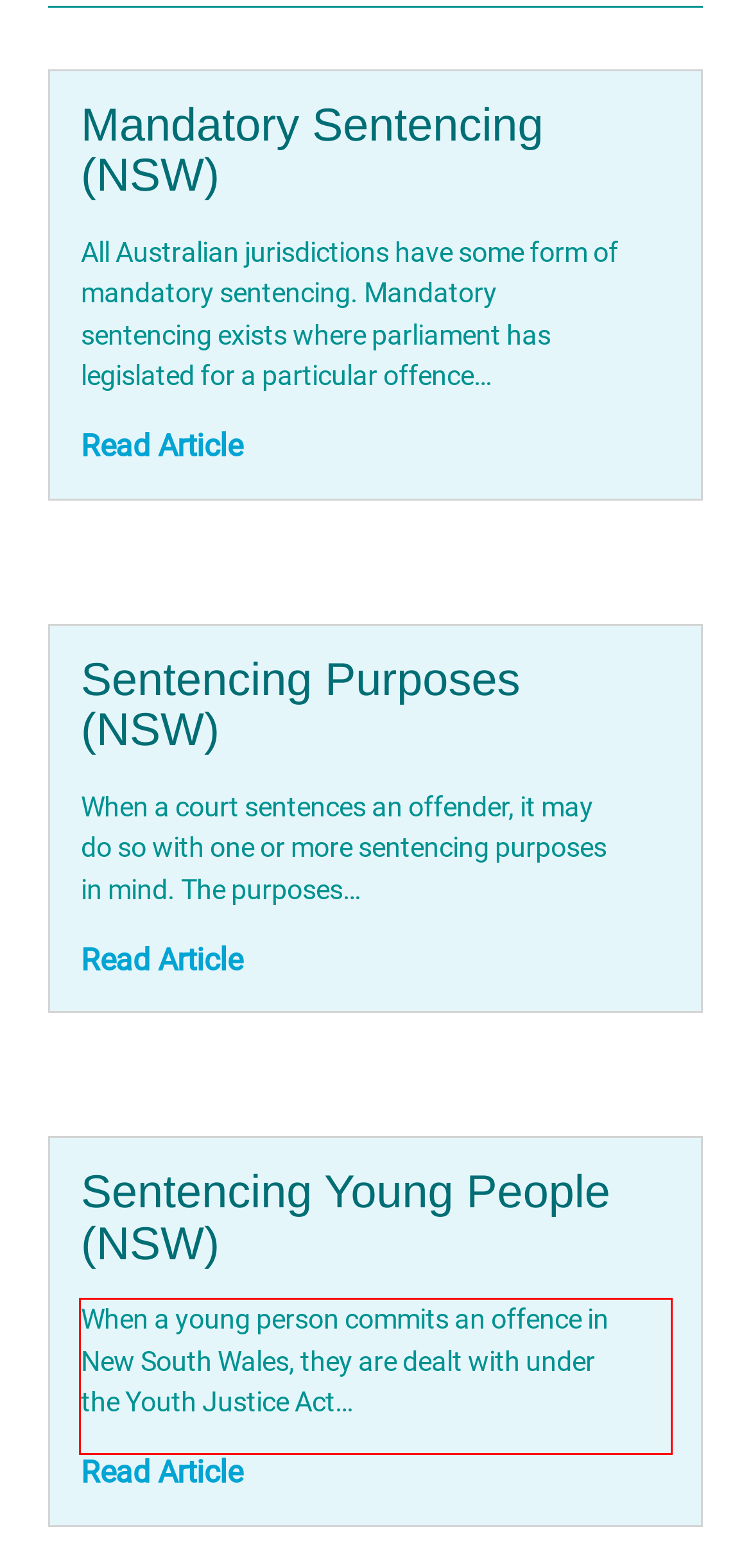Examine the screenshot of the webpage, locate the red bounding box, and generate the text contained within it.

When a young person commits an offence in New South Wales, they are dealt with under the Youth Justice Act…